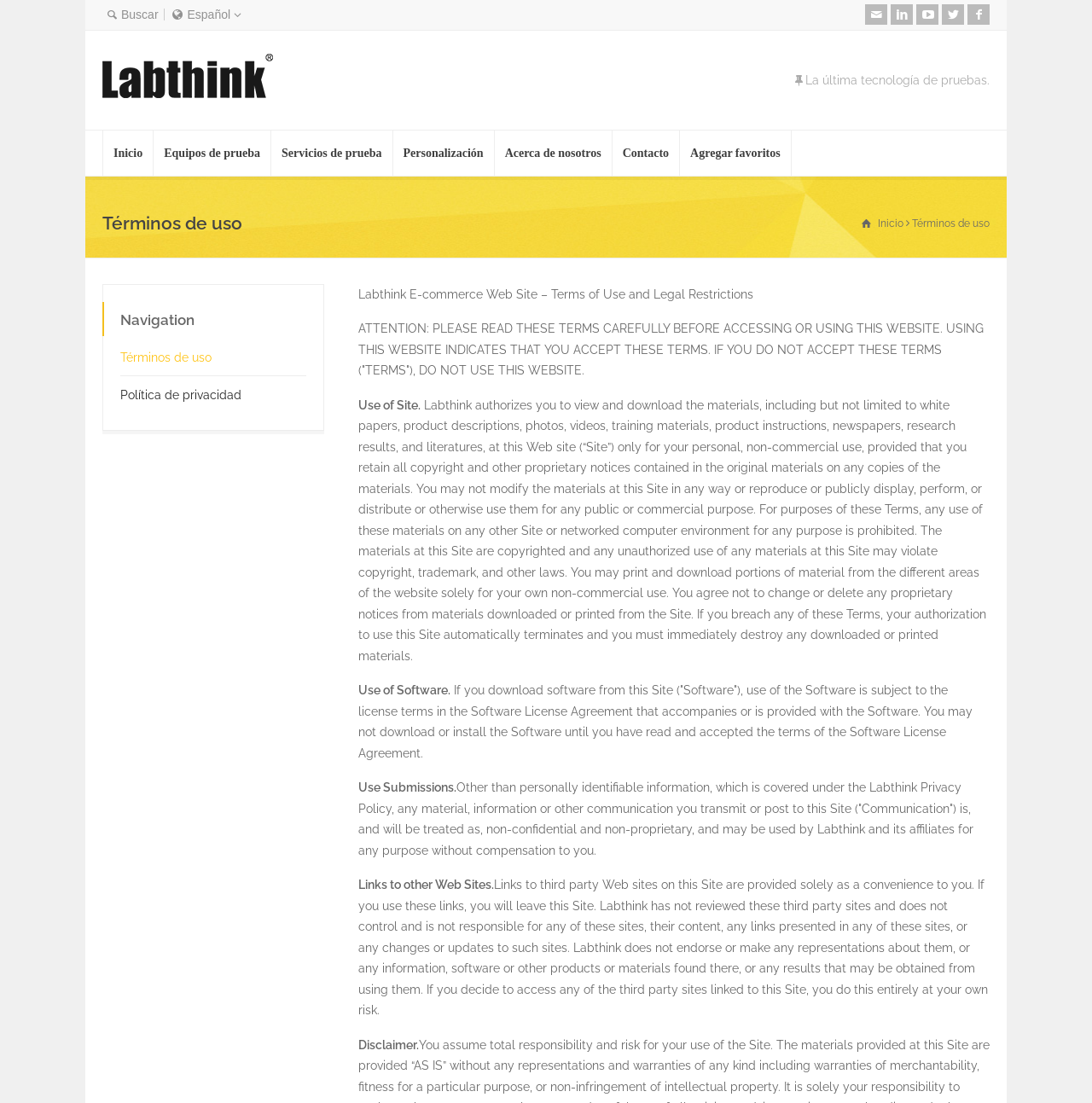Could you highlight the region that needs to be clicked to execute the instruction: "Click on the 'Home' link"?

None